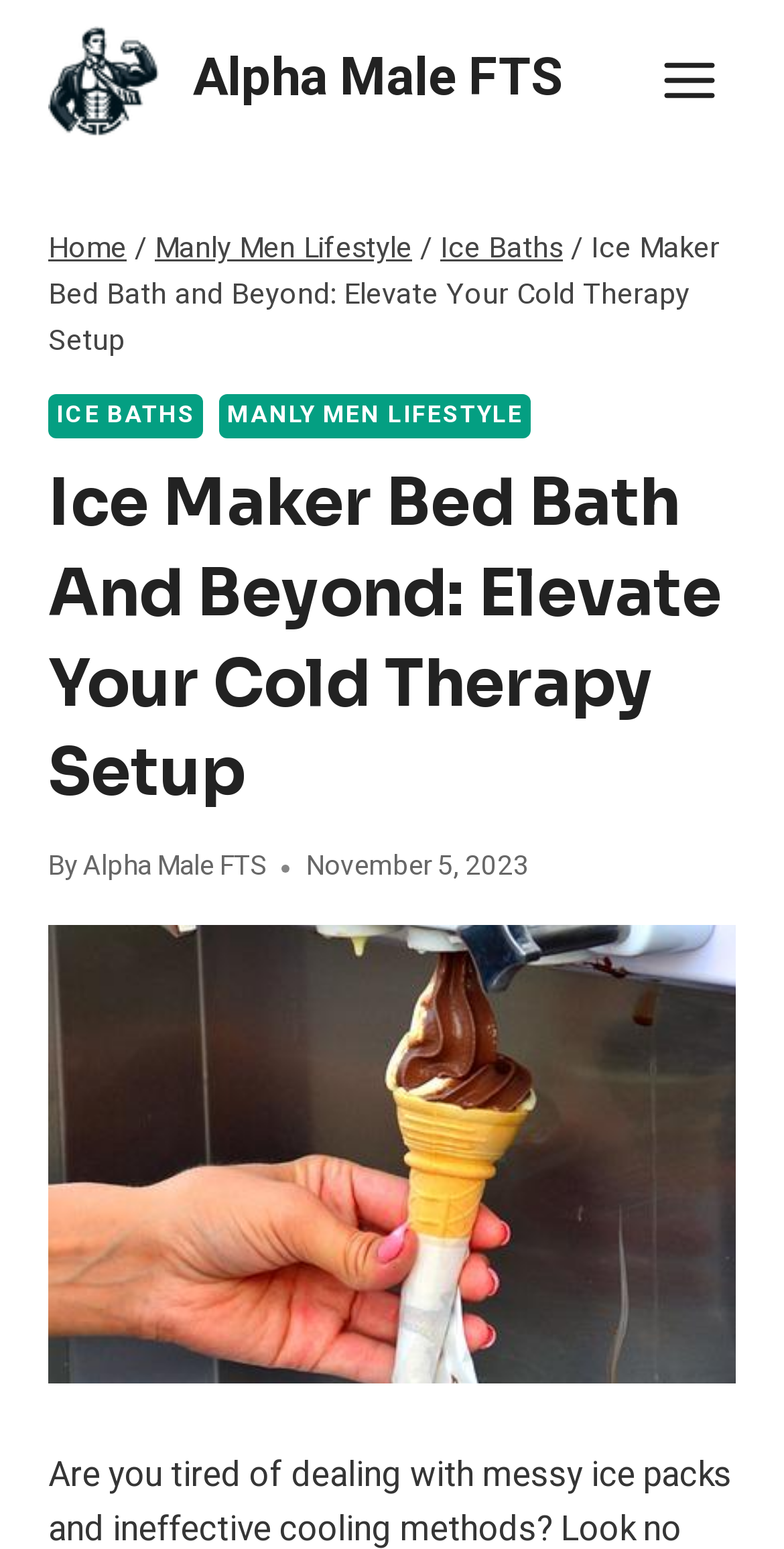What is the date of the article?
Answer the question with a single word or phrase by looking at the picture.

November 5, 2023